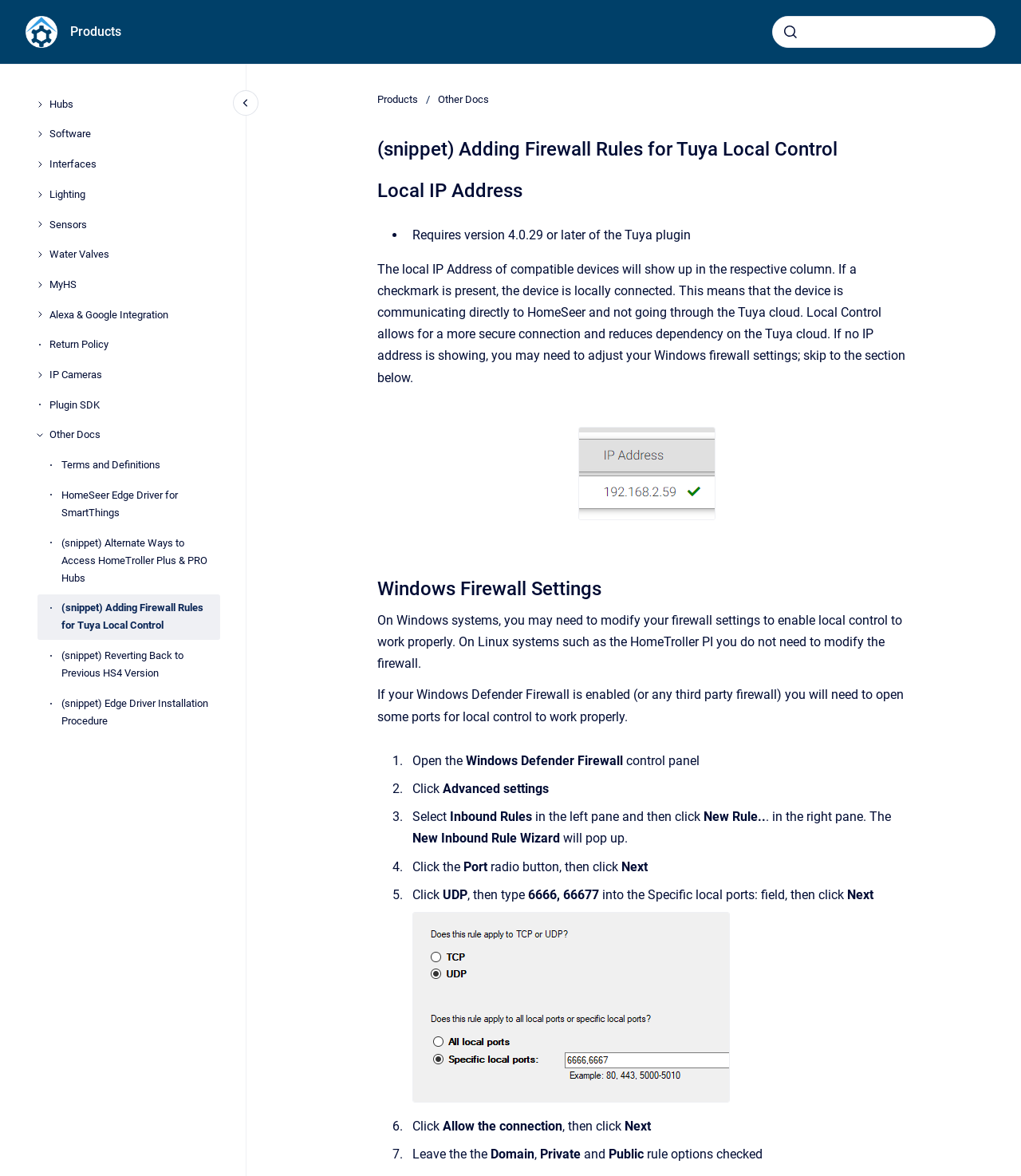From the element description: "Go to homepage", extract the bounding box coordinates of the UI element. The coordinates should be expressed as four float numbers between 0 and 1, in the order [left, top, right, bottom].

[0.025, 0.014, 0.056, 0.041]